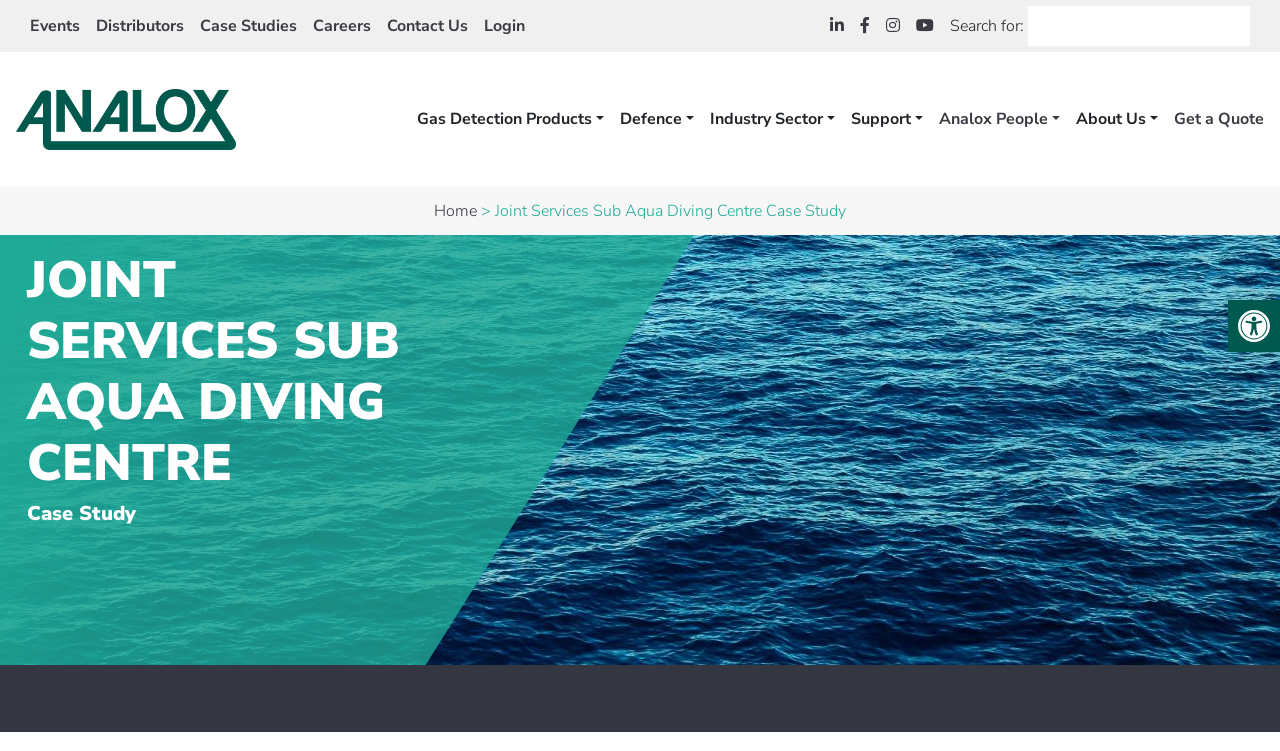Find the bounding box coordinates for the element described here: "parent_node: Search for: name="s"".

[0.803, 0.008, 0.977, 0.061]